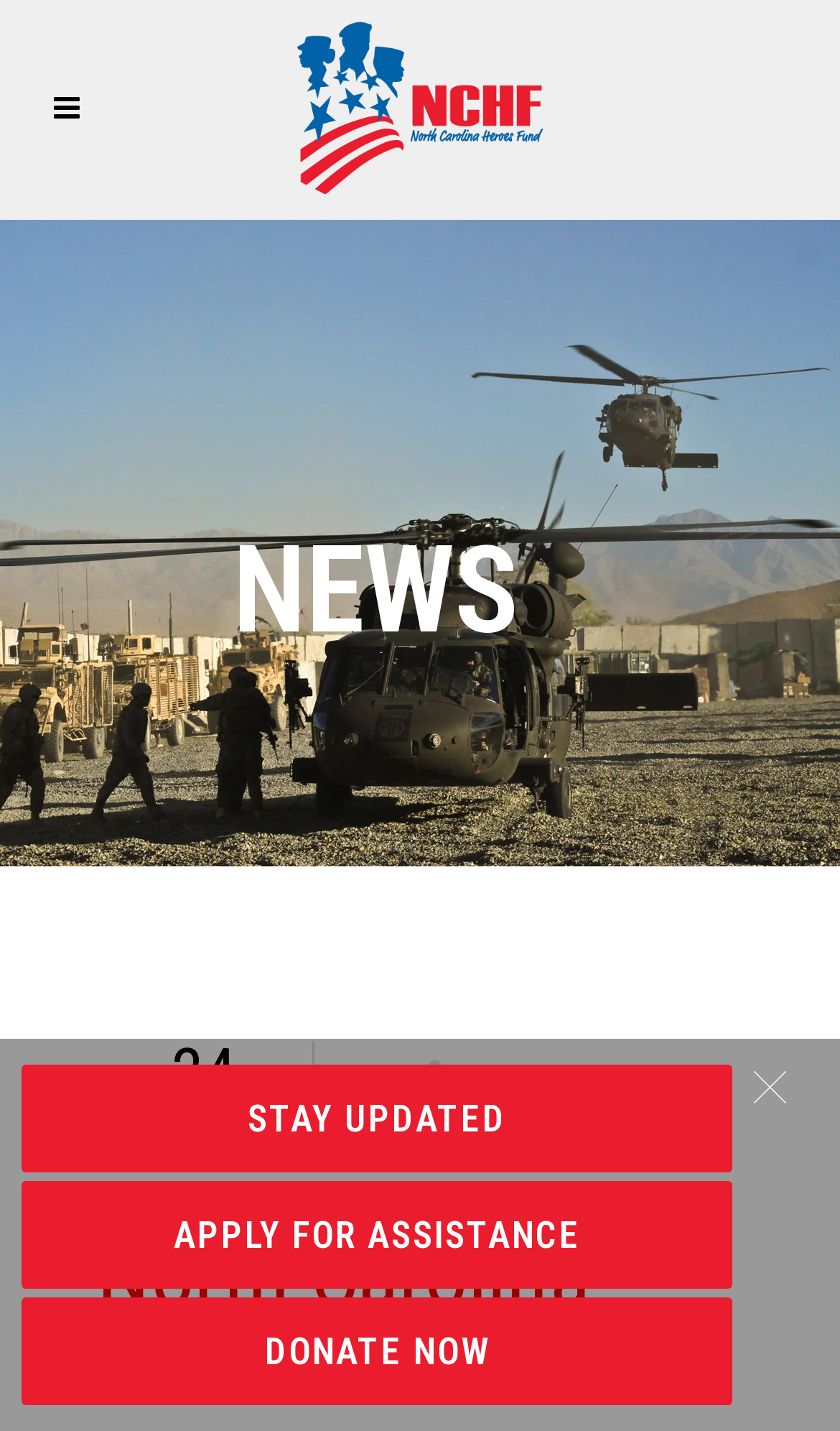How many links are there in the webpage?
Please look at the screenshot and answer using one word or phrase.

4